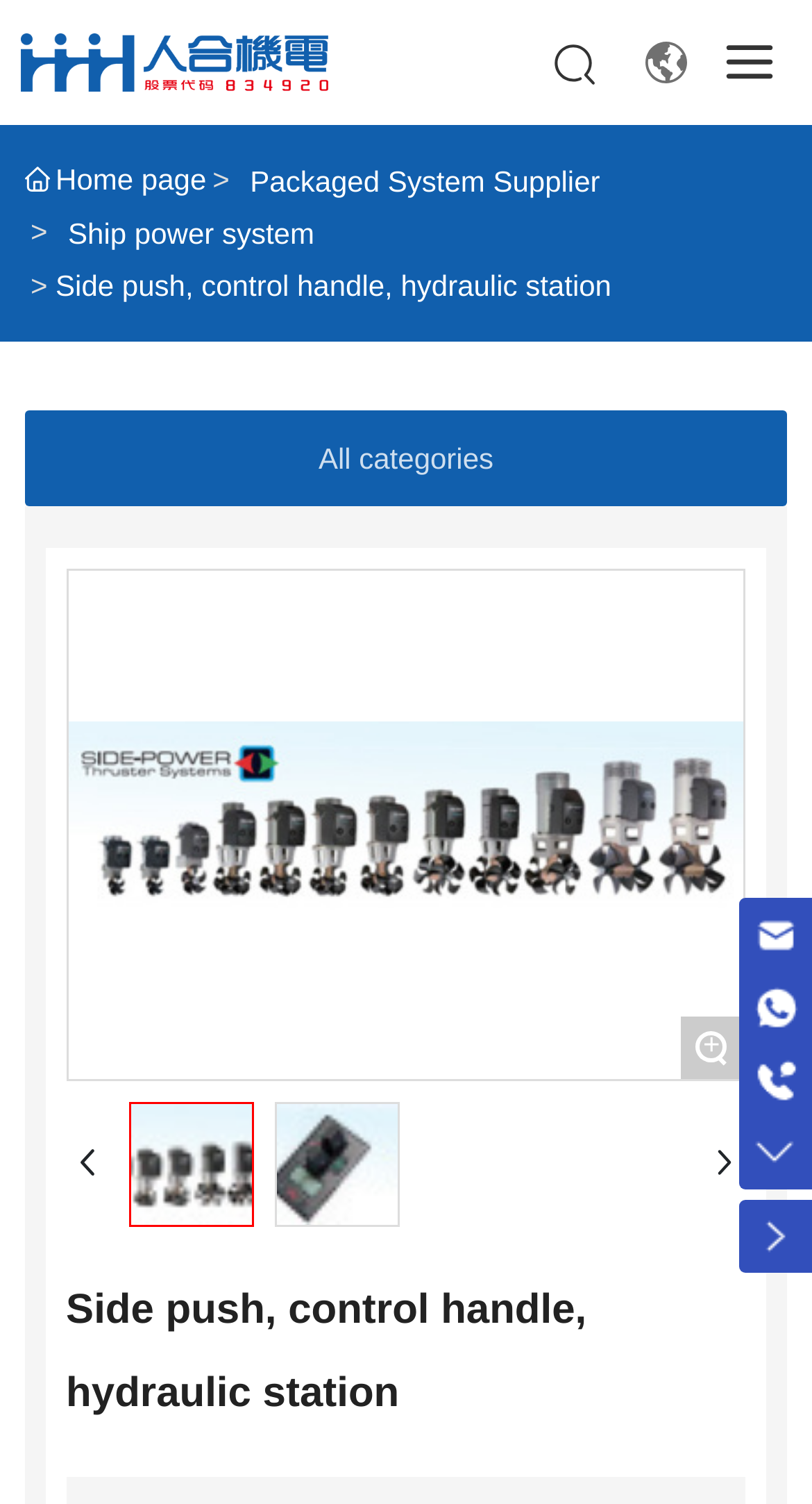Find the bounding box coordinates for the area that must be clicked to perform this action: "Go to home page".

[0.03, 0.104, 0.254, 0.136]